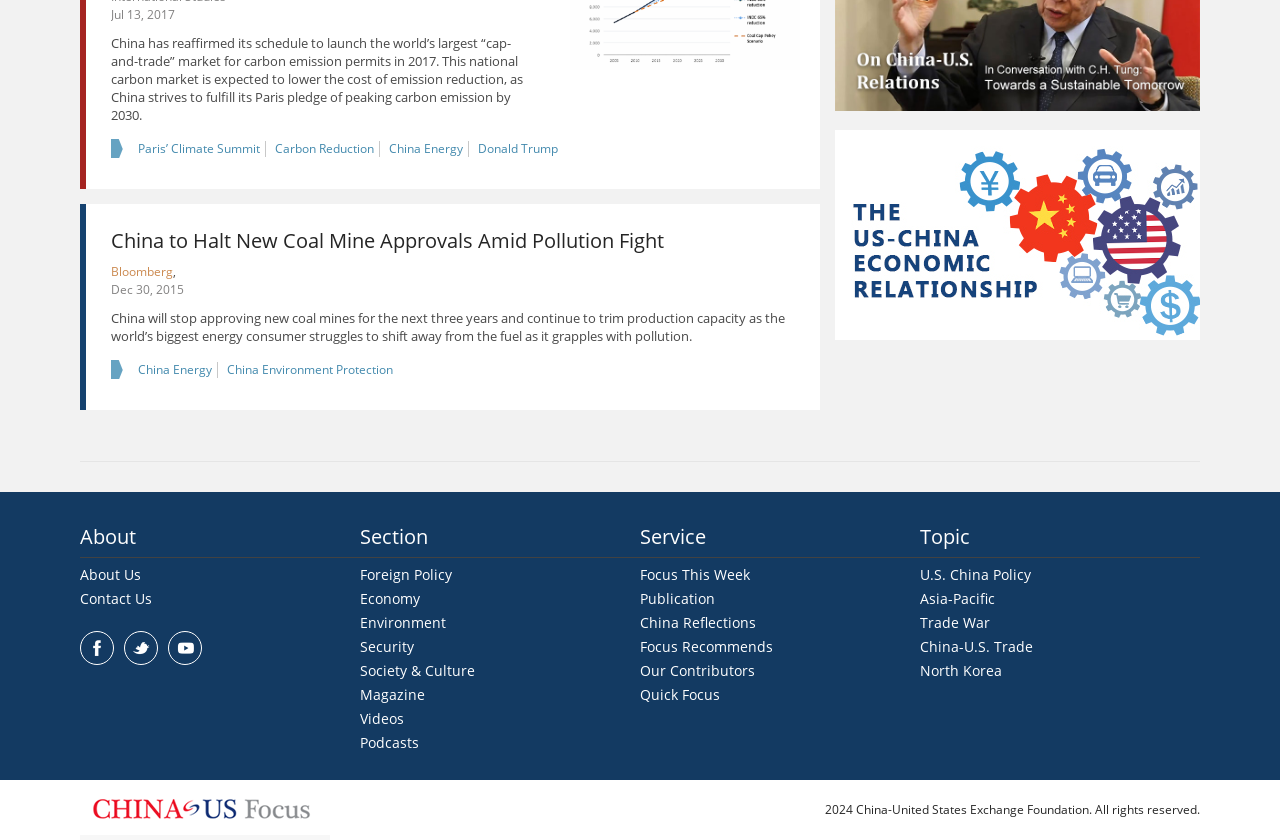Determine the bounding box coordinates for the area you should click to complete the following instruction: "Read about China's carbon emission permits".

[0.104, 0.167, 0.208, 0.186]